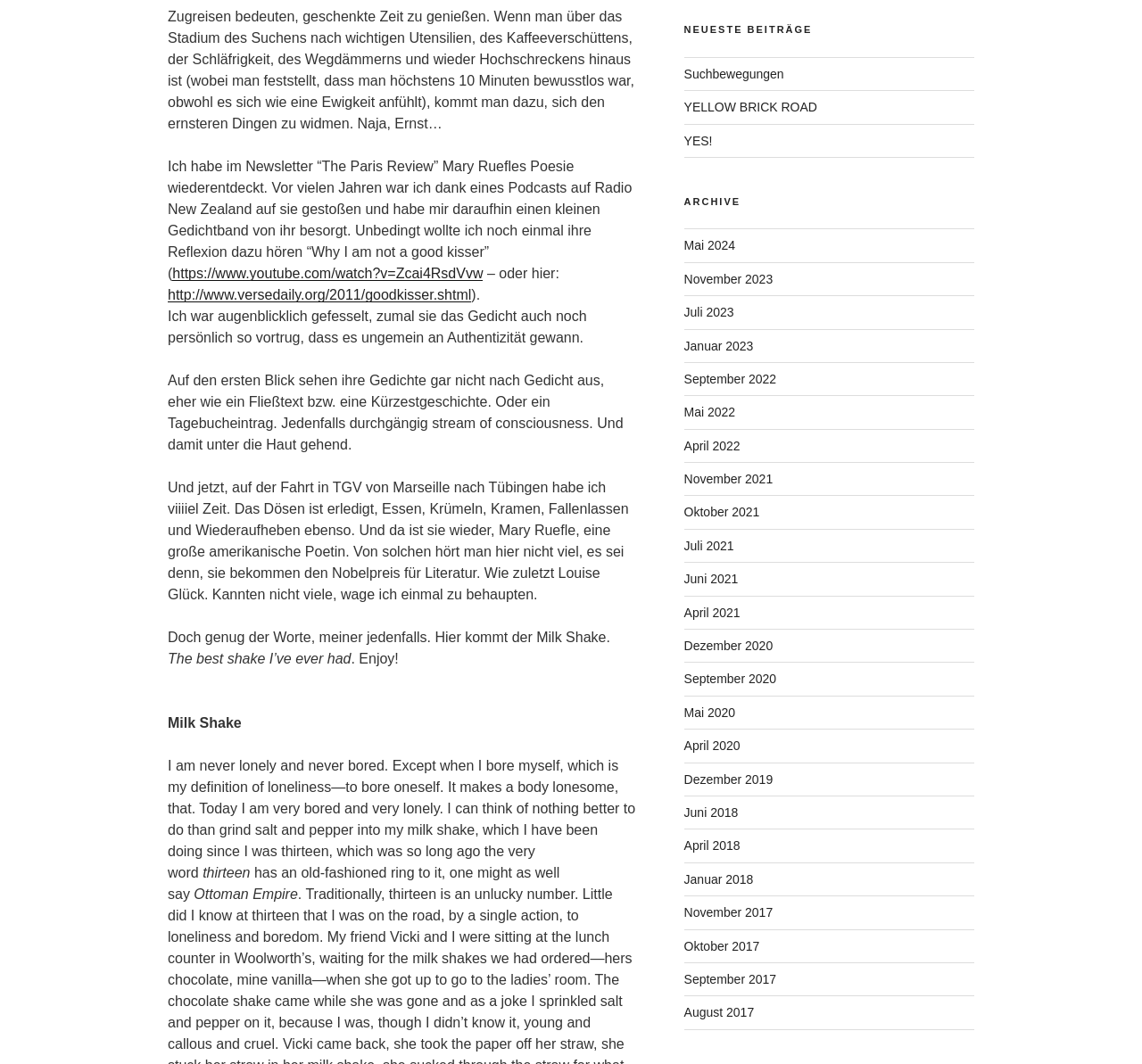What is the author doing on the TGV from Marseille to Tübingen?
Refer to the screenshot and answer in one word or phrase.

Having a milk shake